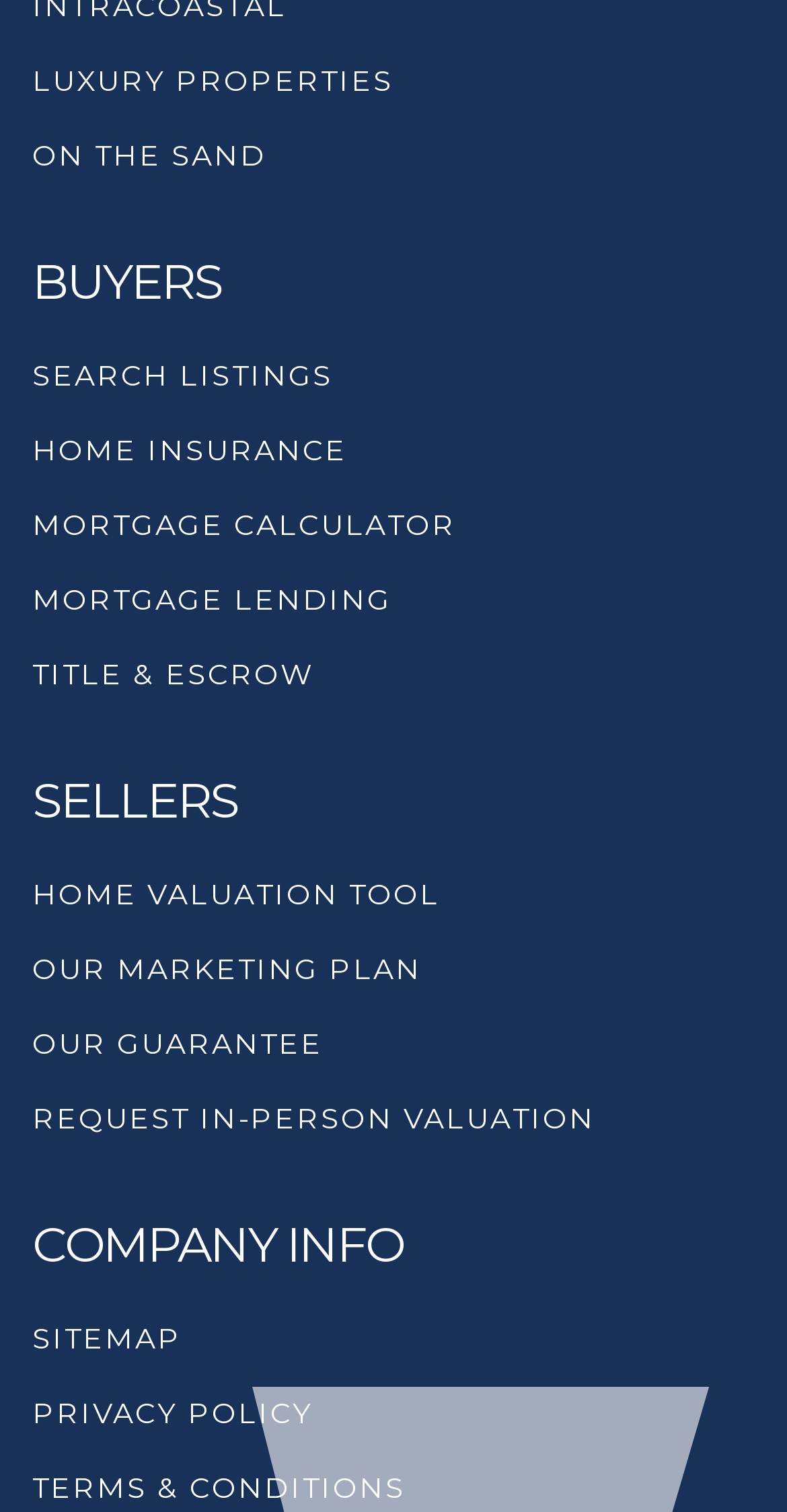Give a one-word or one-phrase response to the question: 
What is the purpose of the Home Valuation Tool?

To estimate home value